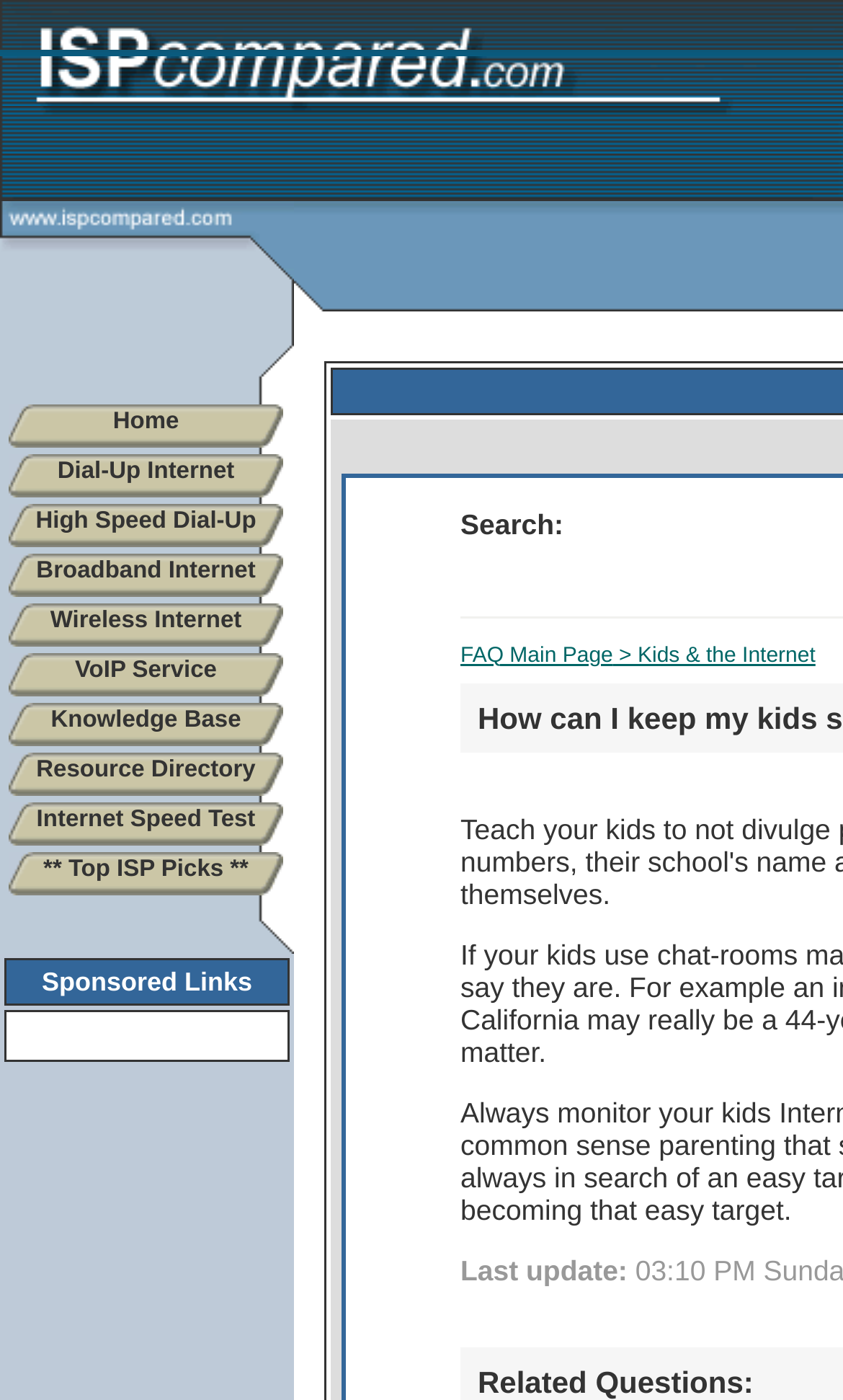How many main sections are there on the webpage?
Use the information from the image to give a detailed answer to the question.

By analyzing the webpage structure, I can see that there are three main sections: a search section, a table of contents section, and a sponsored links section.